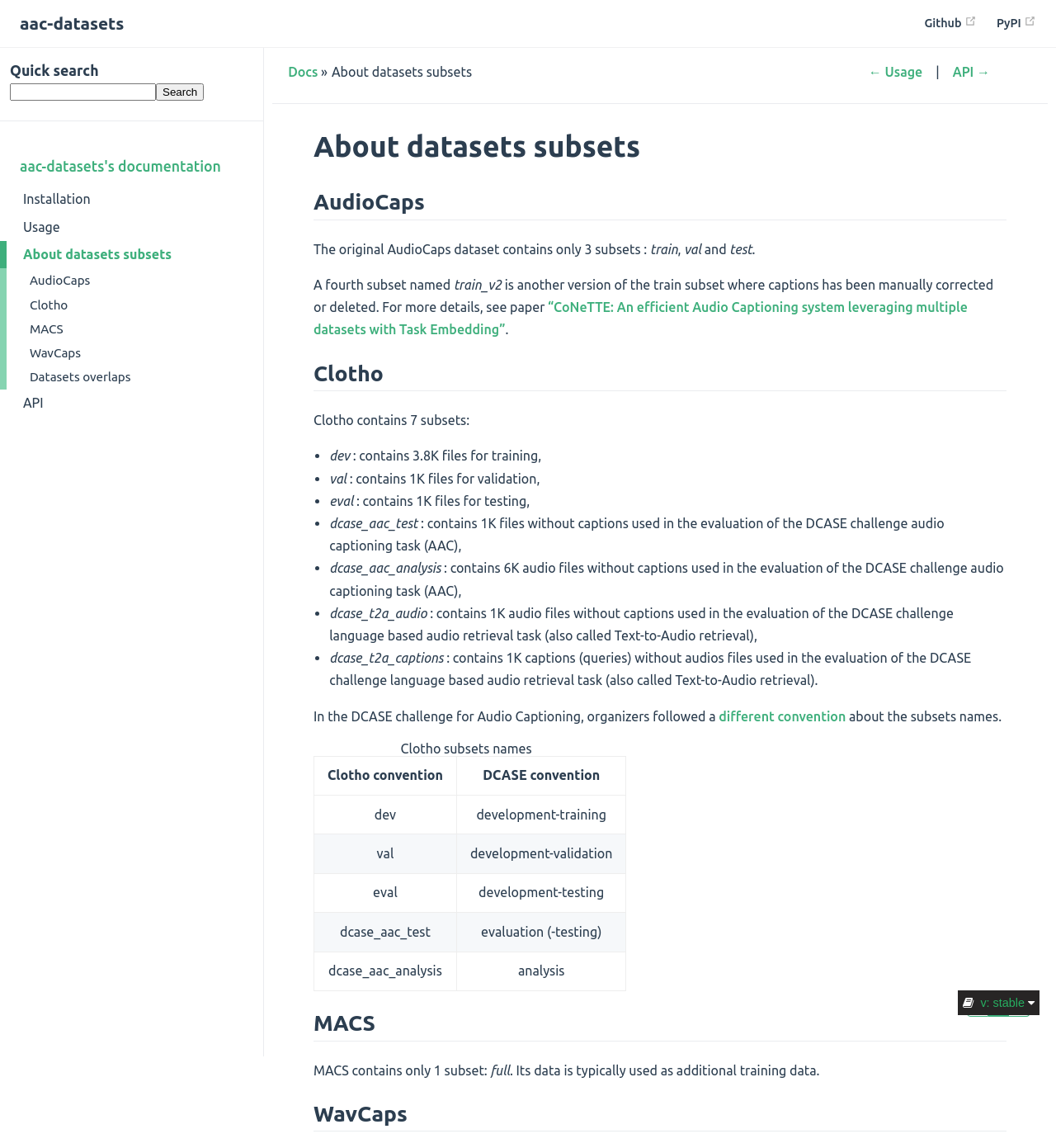Create a detailed narrative of the webpage’s visual and textual elements.

The webpage is about datasets subsets, specifically focusing on AudioCaps and Clotho datasets. At the top, there is a navigation bar with links to "aac-datasets", "Github", and "PyPI". Below the navigation bar, there is a search bar with a "Quick search" label and a "Search" button.

On the left side, there is a main navigation menu with links to various sections, including "aac-datasets's documentation", "Installation", "Usage", "About datasets subsets", and others.

The main content of the page is divided into two sections. The first section is about AudioCaps, which contains three subsets: "train", "val", and "test". There is also a fourth subset called "train_v2", which is a version of the train subset with manually corrected or deleted captions.

The second section is about Clotho, which contains seven subsets: "dev", "val", "eval", "dcase_aac_test", "dcase_aac_analysis", "dcase_t2a_audio", and "dcase_t2a_captions". Each subset is described with a brief text, and there is a table at the bottom that compares the Clotho convention with the DCASE convention for naming subsets.

Throughout the page, there are several links to external resources, such as papers and documentation. There are also three small images at the bottom right corner of the page, but they do not have any descriptive text.